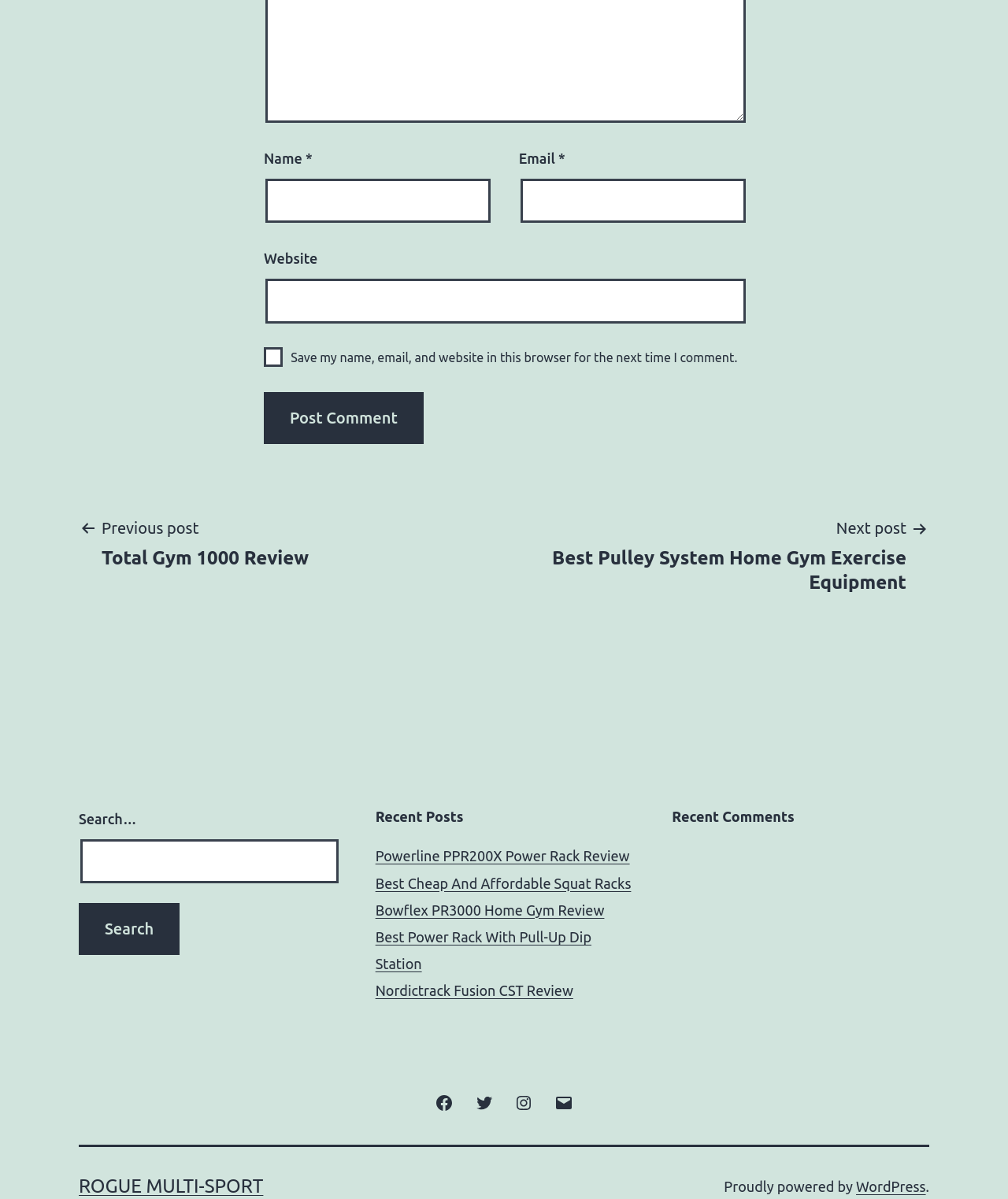Highlight the bounding box coordinates of the element that should be clicked to carry out the following instruction: "Contact Syed via email". The coordinates must be given as four float numbers ranging from 0 to 1, i.e., [left, top, right, bottom].

None